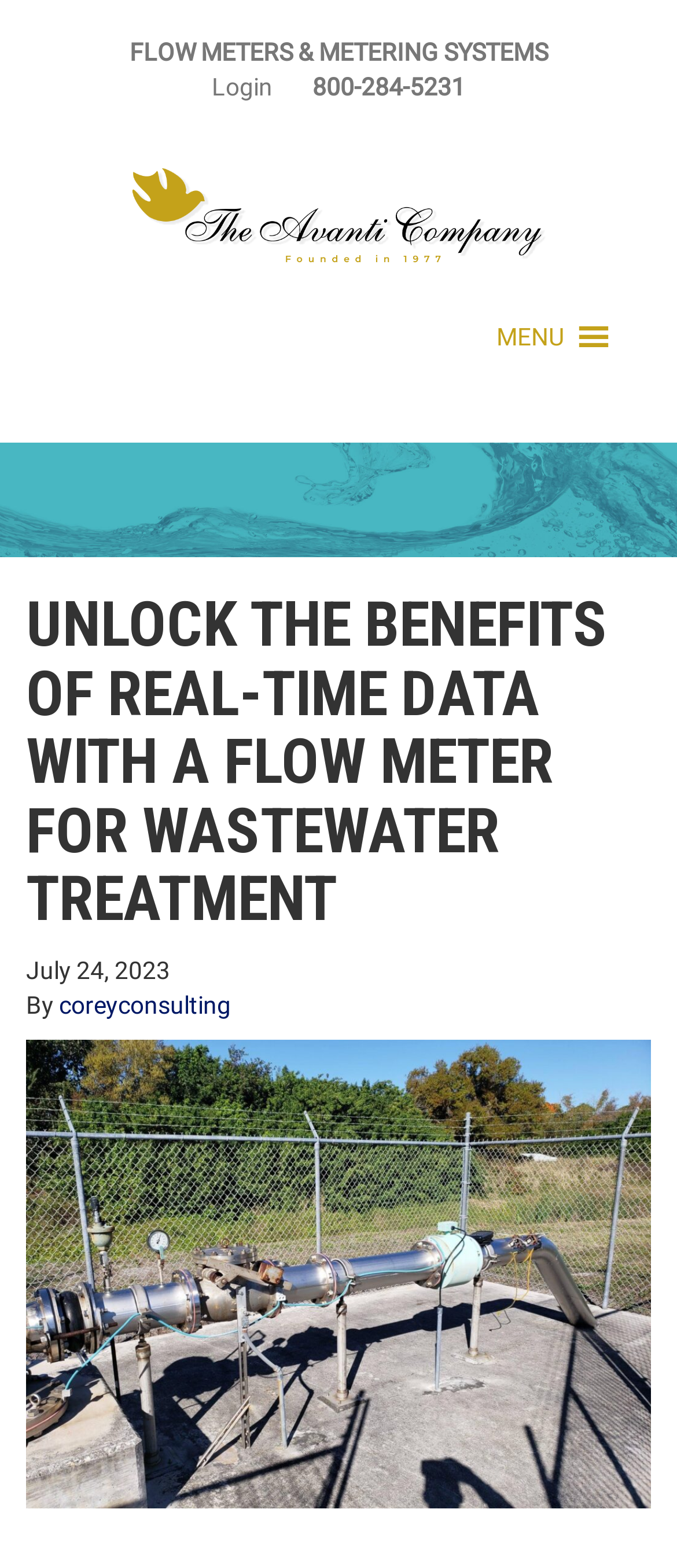Locate the UI element described by MENUMENU in the provided webpage screenshot. Return the bounding box coordinates in the format (top-left x, top-left y, bottom-right x, bottom-right y), ensuring all values are between 0 and 1.

[0.733, 0.192, 0.833, 0.236]